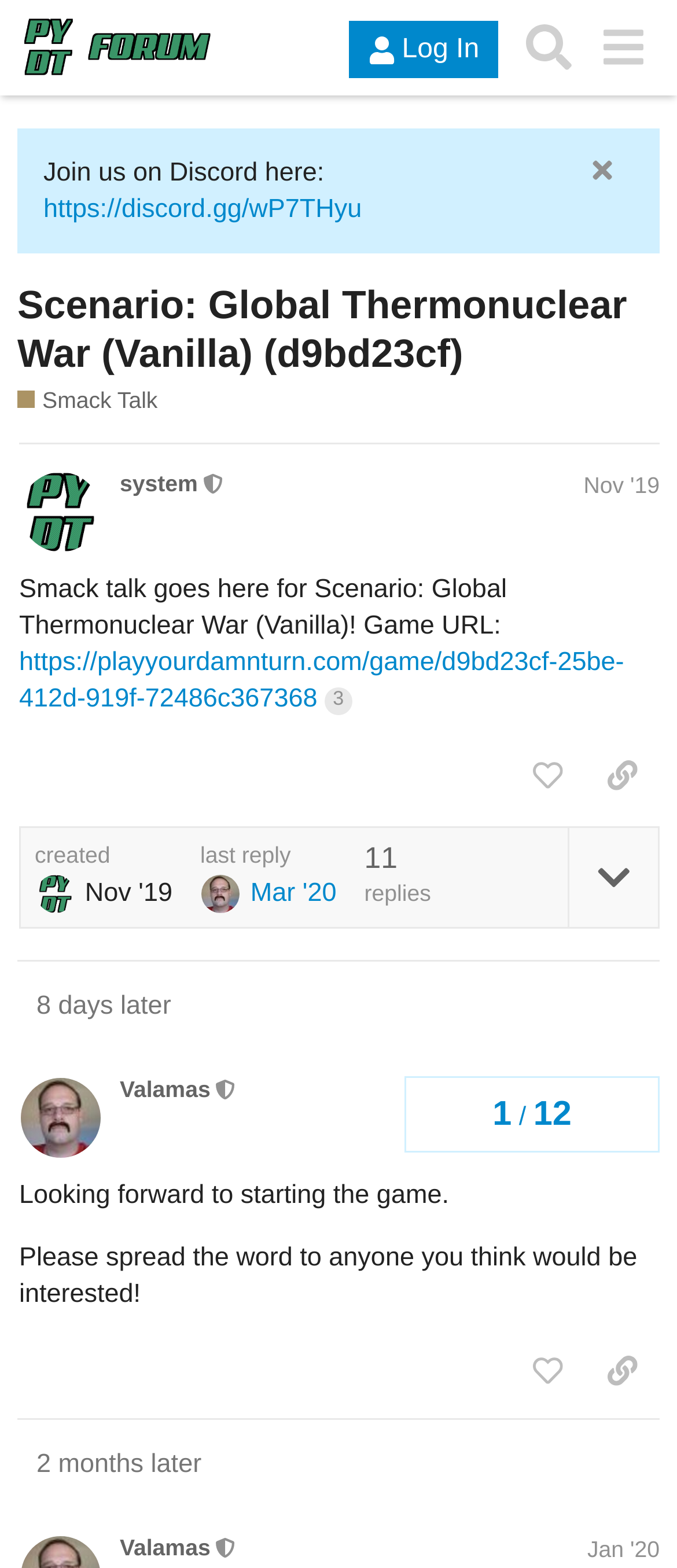From the given element description: "alt="Play Your Damn Turn"", find the bounding box for the UI element. Provide the coordinates as four float numbers between 0 and 1, in the order [left, top, right, bottom].

[0.026, 0.01, 0.327, 0.05]